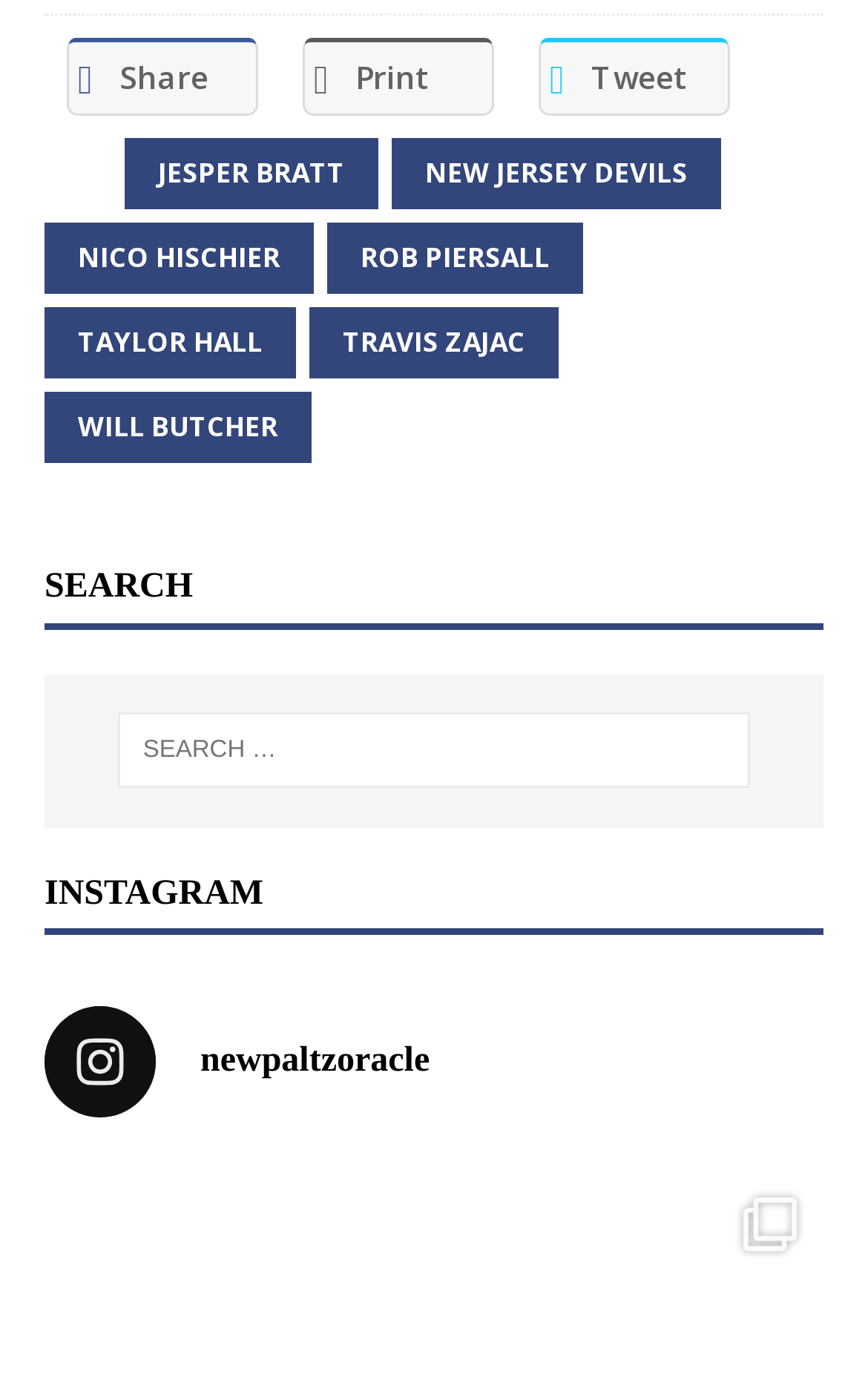Locate the coordinates of the bounding box for the clickable region that fulfills this instruction: "Print the page".

[0.349, 0.028, 0.569, 0.083]